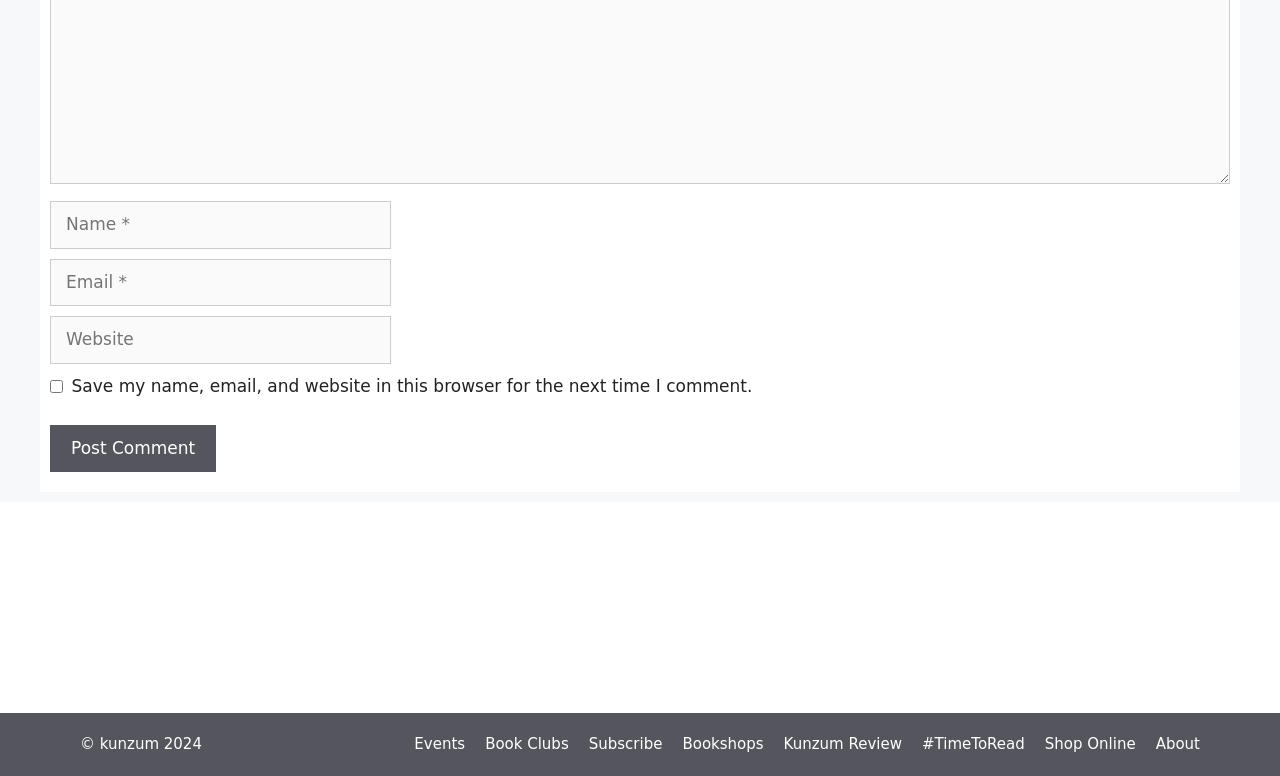What is the label of the first text box?
Provide a detailed and well-explained answer to the question.

The first text box has a label 'Name' which is indicated by the StaticText element with ID 398 and bounding box coordinates [0.038, 0.261, 0.077, 0.287].